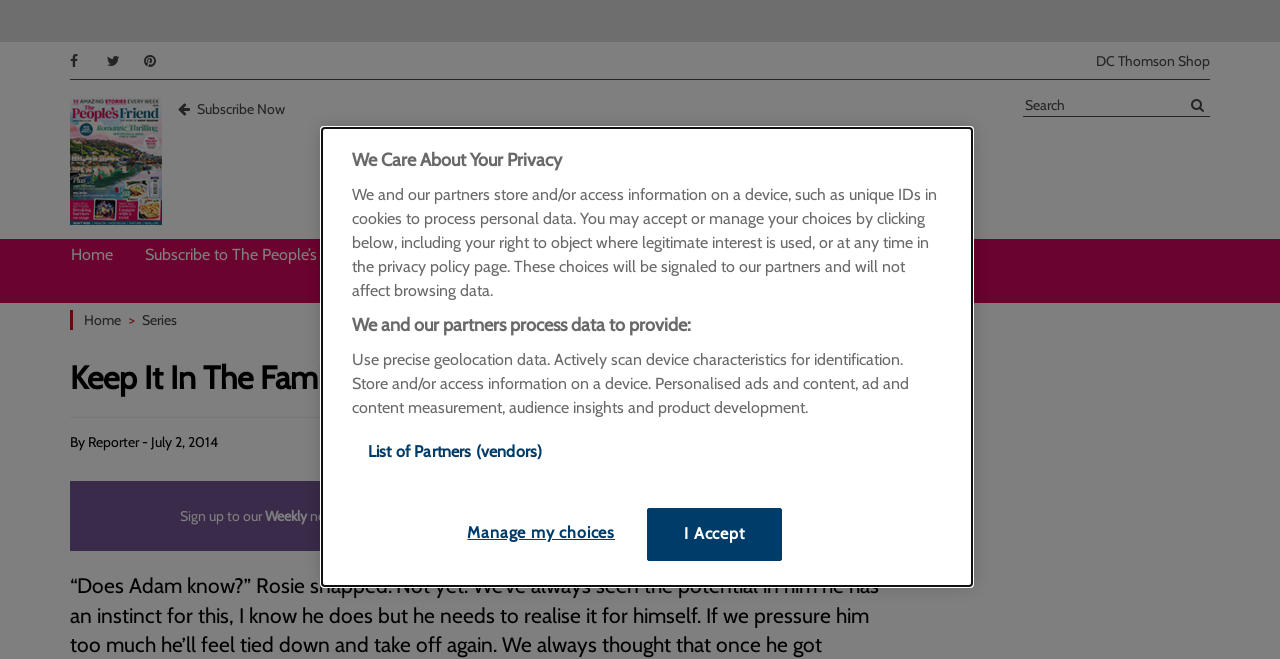Identify the bounding box coordinates of the clickable section necessary to follow the following instruction: "Subscribe to The People’s Friend". The coordinates should be presented as four float numbers from 0 to 1, i.e., [left, top, right, bottom].

[0.113, 0.363, 0.283, 0.412]